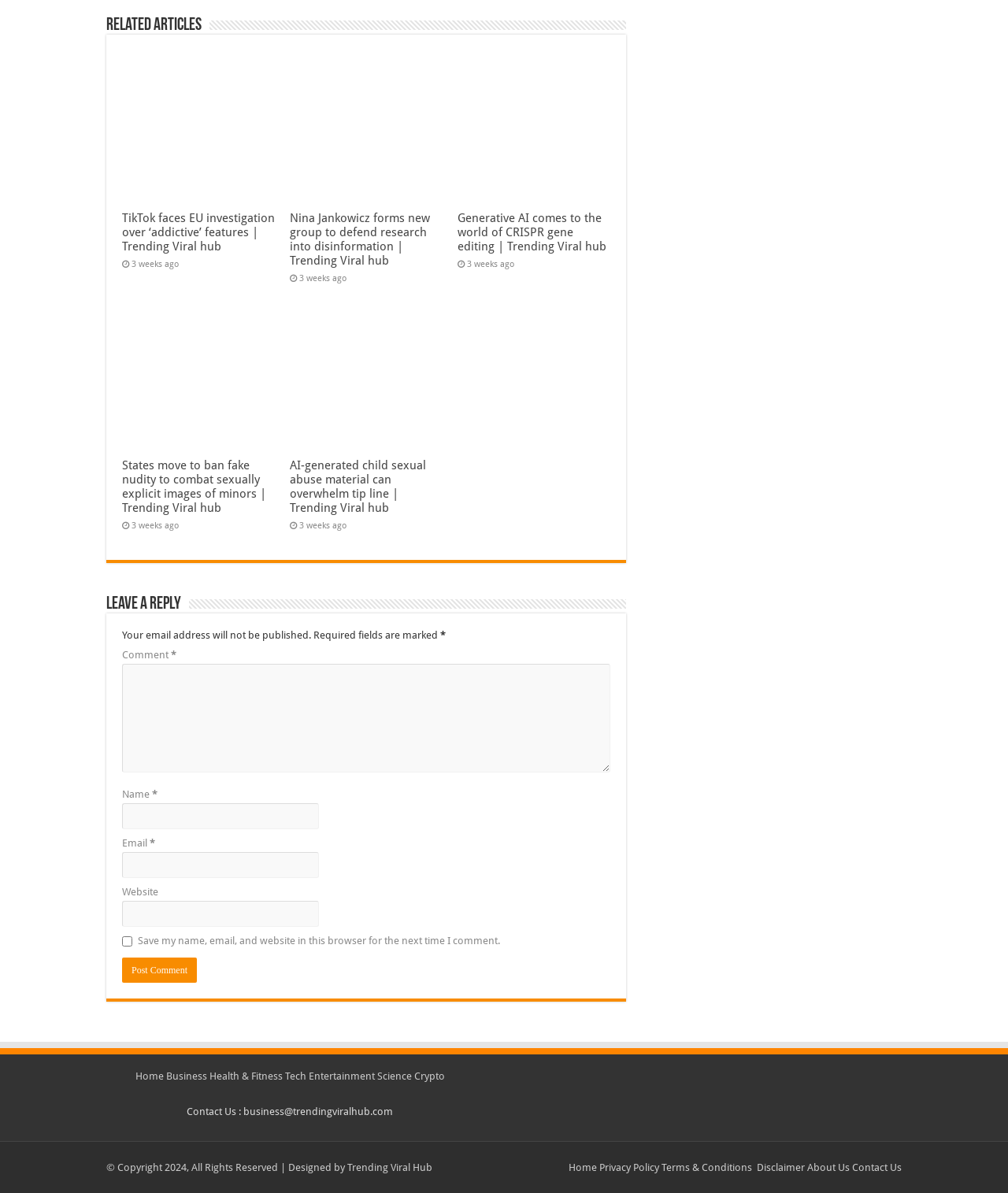Locate the bounding box coordinates of the area that needs to be clicked to fulfill the following instruction: "Click on the 'Post Comment' button". The coordinates should be in the format of four float numbers between 0 and 1, namely [left, top, right, bottom].

[0.121, 0.802, 0.195, 0.823]